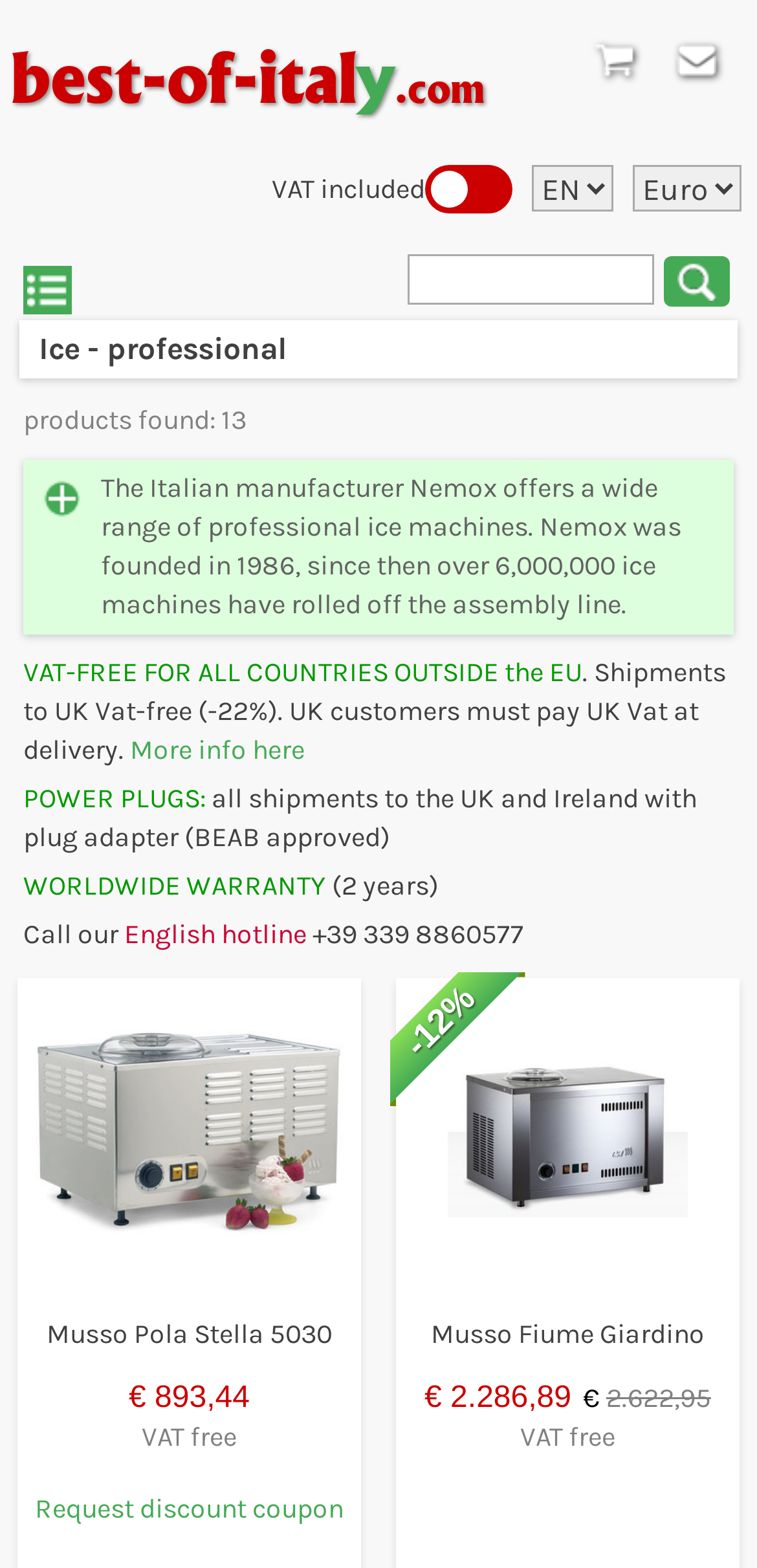Indicate the bounding box coordinates of the clickable region to achieve the following instruction: "Click the Request discount coupon link."

[0.046, 0.952, 0.454, 0.973]